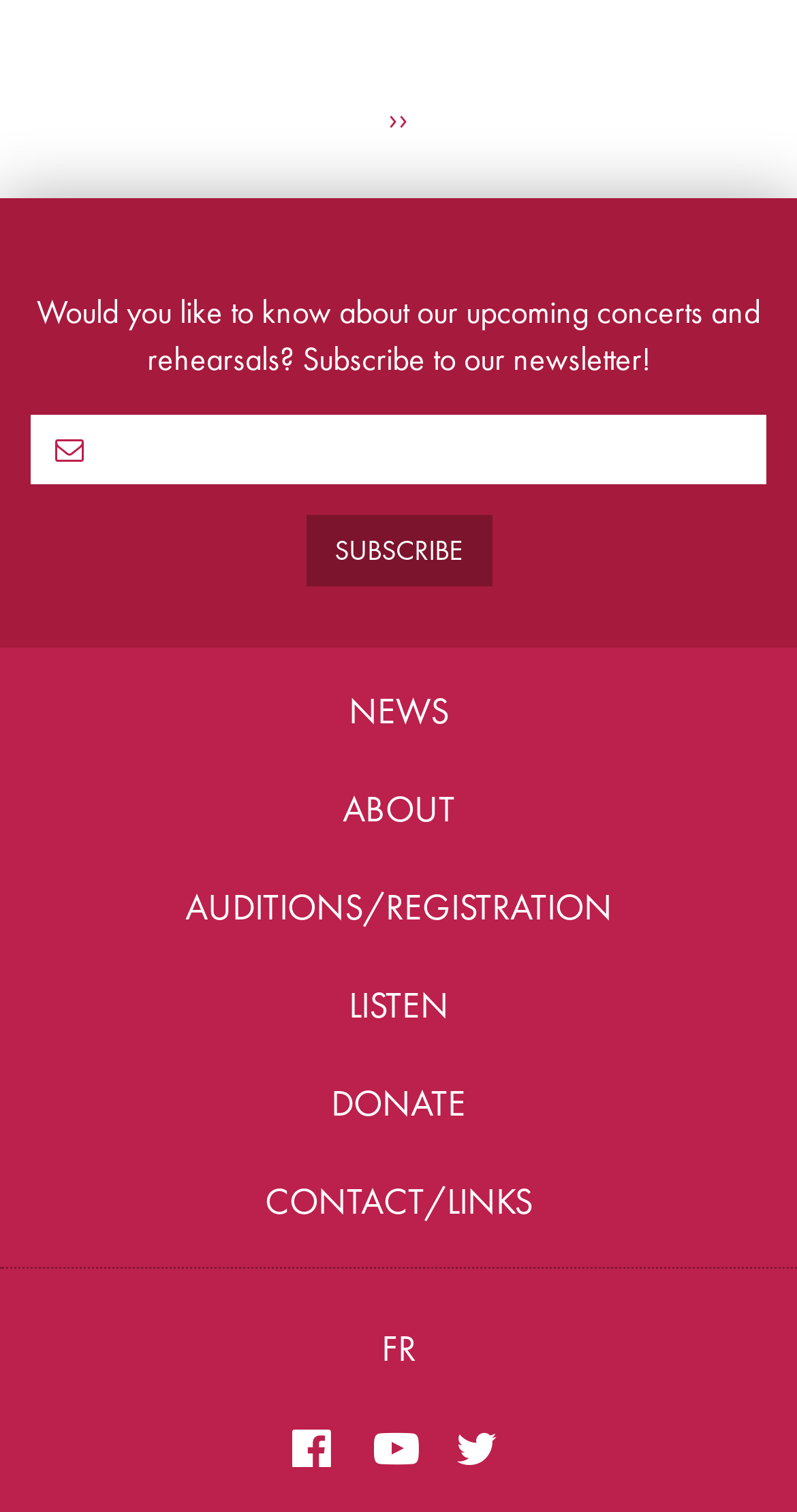Using the information in the image, give a detailed answer to the following question: What is the position of the 'Next page' link?

The 'Next page' link is located at the top-right corner of the page, with its bounding box coordinates indicating that it is positioned at the top and slightly to the right of the center.